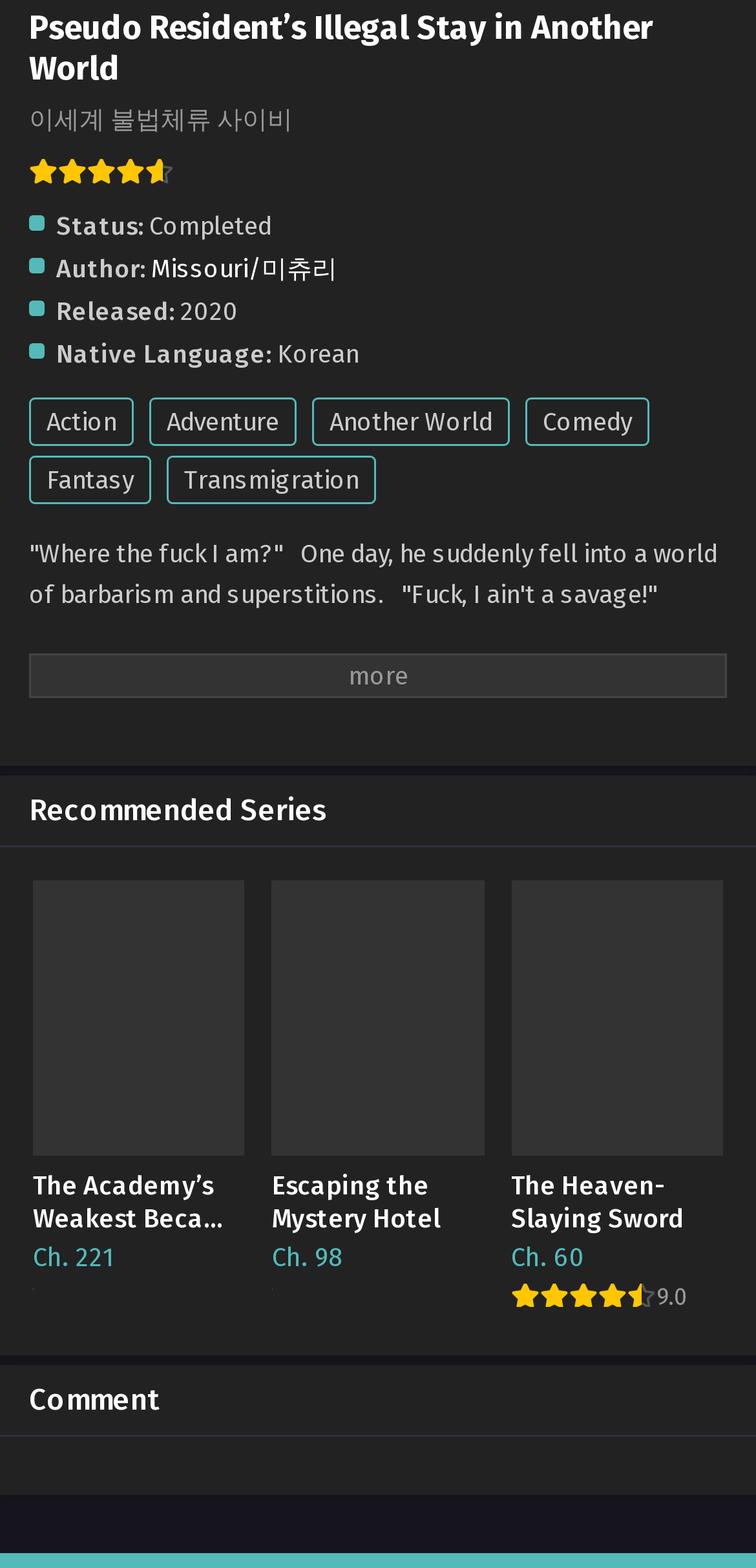Refer to the image and provide a thorough answer to this question:
What is the title of the first recommended series?

The recommended series are listed below the description, and the first one is 'The Academy’s Weakest Became A Demon-Limited Hunter'.